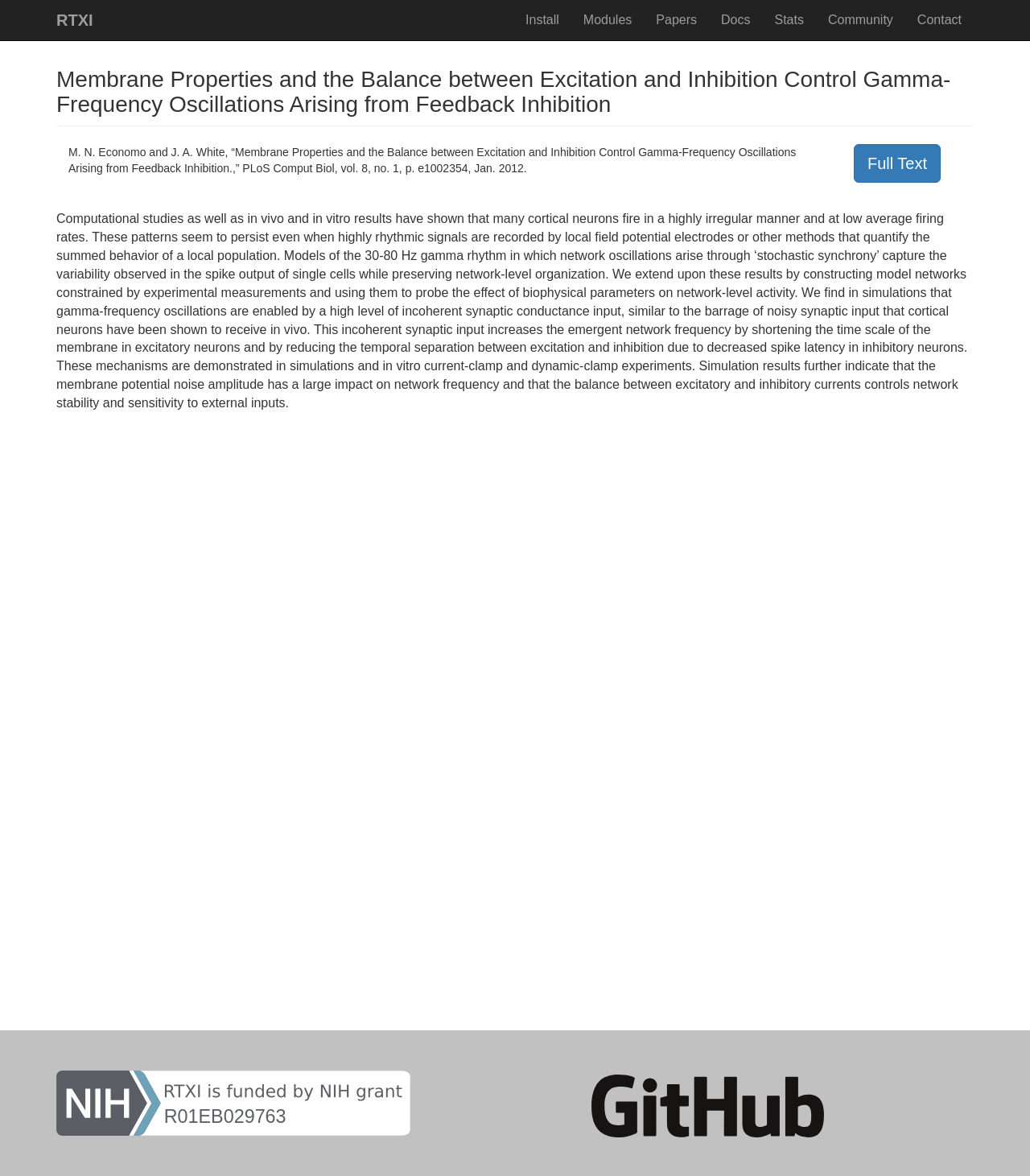Summarize the webpage in an elaborate manner.

The webpage appears to be a scientific article or research paper focused on membrane properties and gamma-frequency oscillations. At the top, there is a navigation menu with 8 links: "RTXI", "Install", "Modules", "Papers", "Docs", "Stats", "Community", and "Contact". 

Below the navigation menu, there is a heading that spans almost the entire width of the page, which is the title of the research paper. 

Underneath the heading, there is a citation for the paper, including authors, title, journal, volume, and publication date. To the right of the citation, there is a "Full Text" button. 

The main content of the page is a long paragraph of text that discusses the research topic, including computational studies, in vivo and in vitro results, and the effects of biophysical parameters on network-level activity. 

At the bottom of the page, there are two links: "NIH grant R01EB029763" with an accompanying image, and "RTXI on GitHub" with an accompanying image. The "NIH grant R01EB029763" link is located at the bottom left, while the "RTXI on GitHub" link is located at the bottom right.